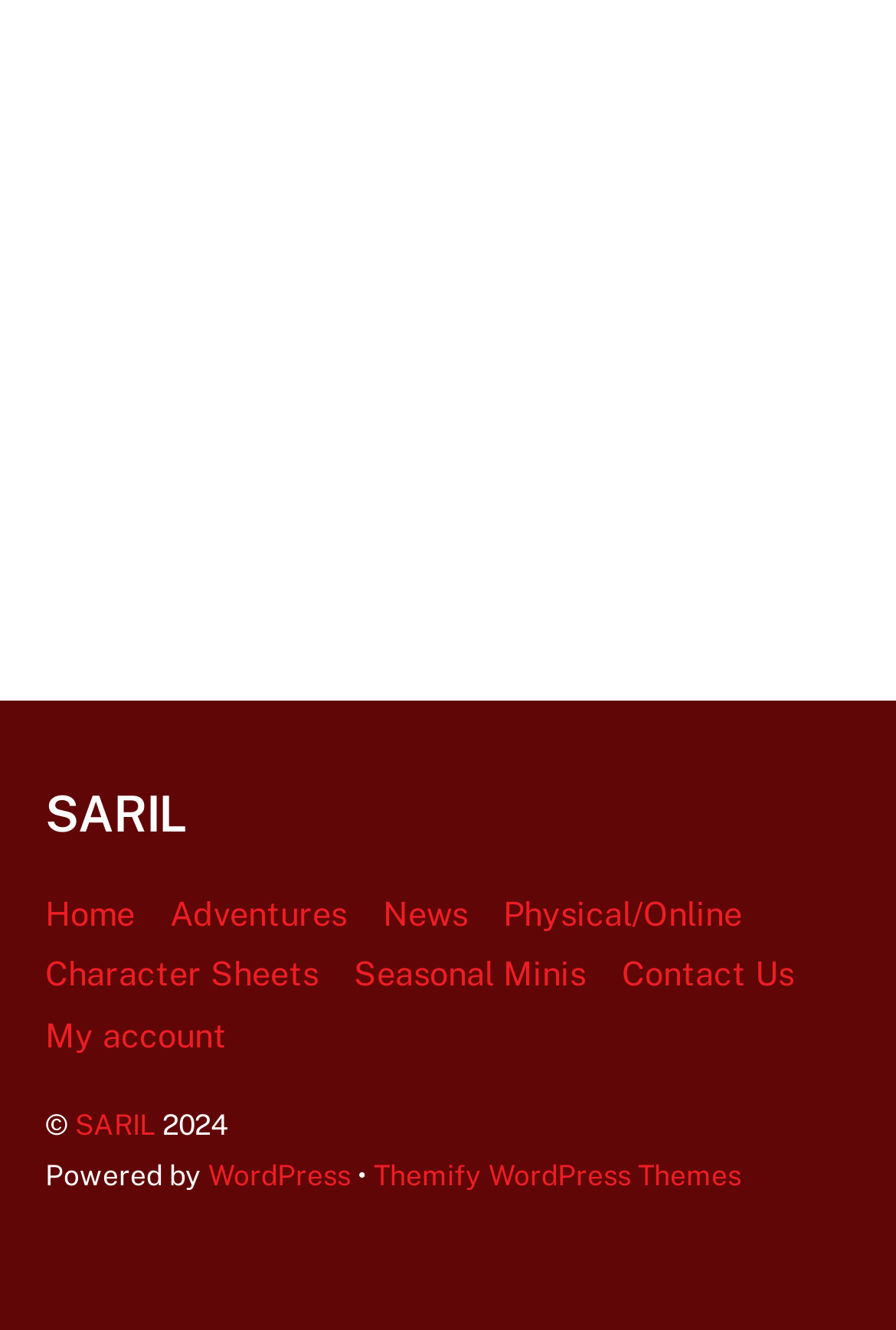Is there a contact page on the website?
Please ensure your answer to the question is detailed and covers all necessary aspects.

There is a link to a 'Contact Us' page on the webpage, which suggests that the website has a dedicated page for users to get in touch with the website owners or administrators. This link is located at the top of the webpage along with other main navigation links.